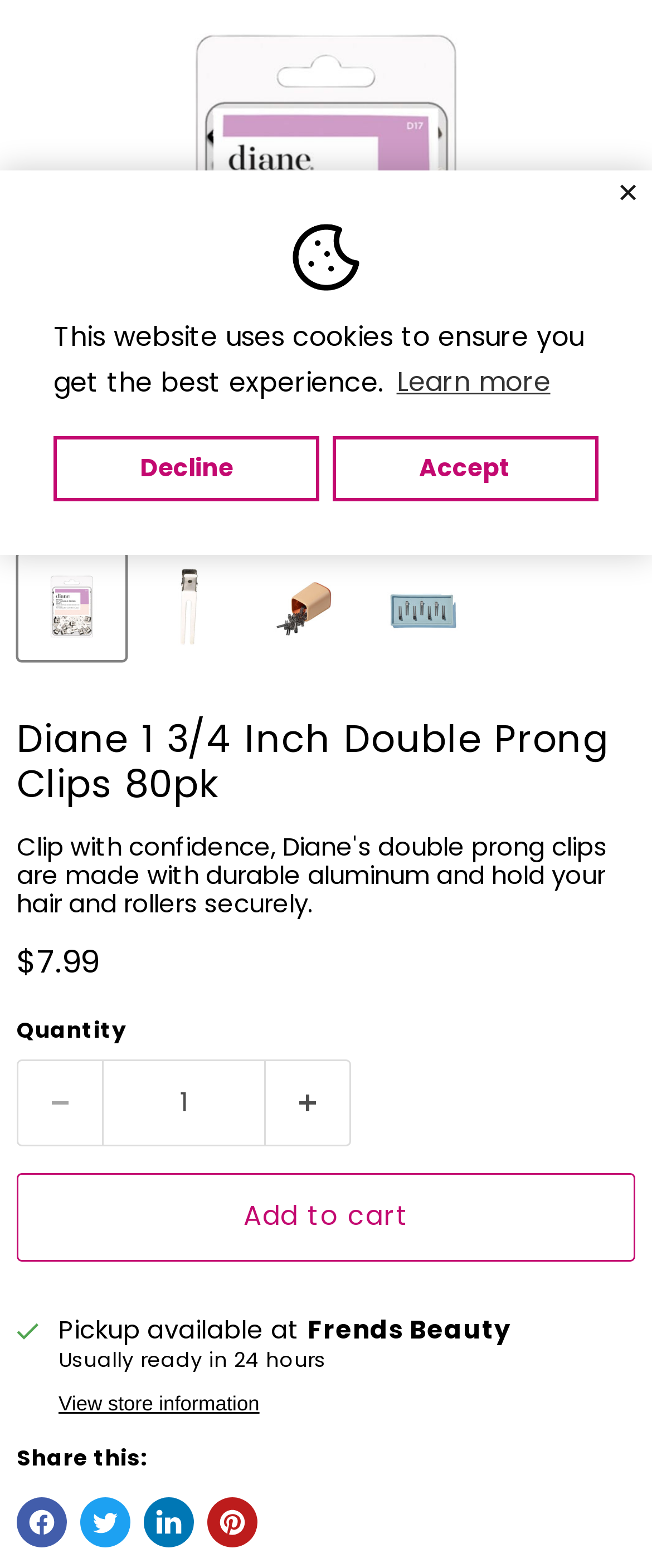Based on the element description "input value="1" aria-label="Quantity" name="quantity"", predict the bounding box coordinates of the UI element.

[0.156, 0.676, 0.408, 0.731]